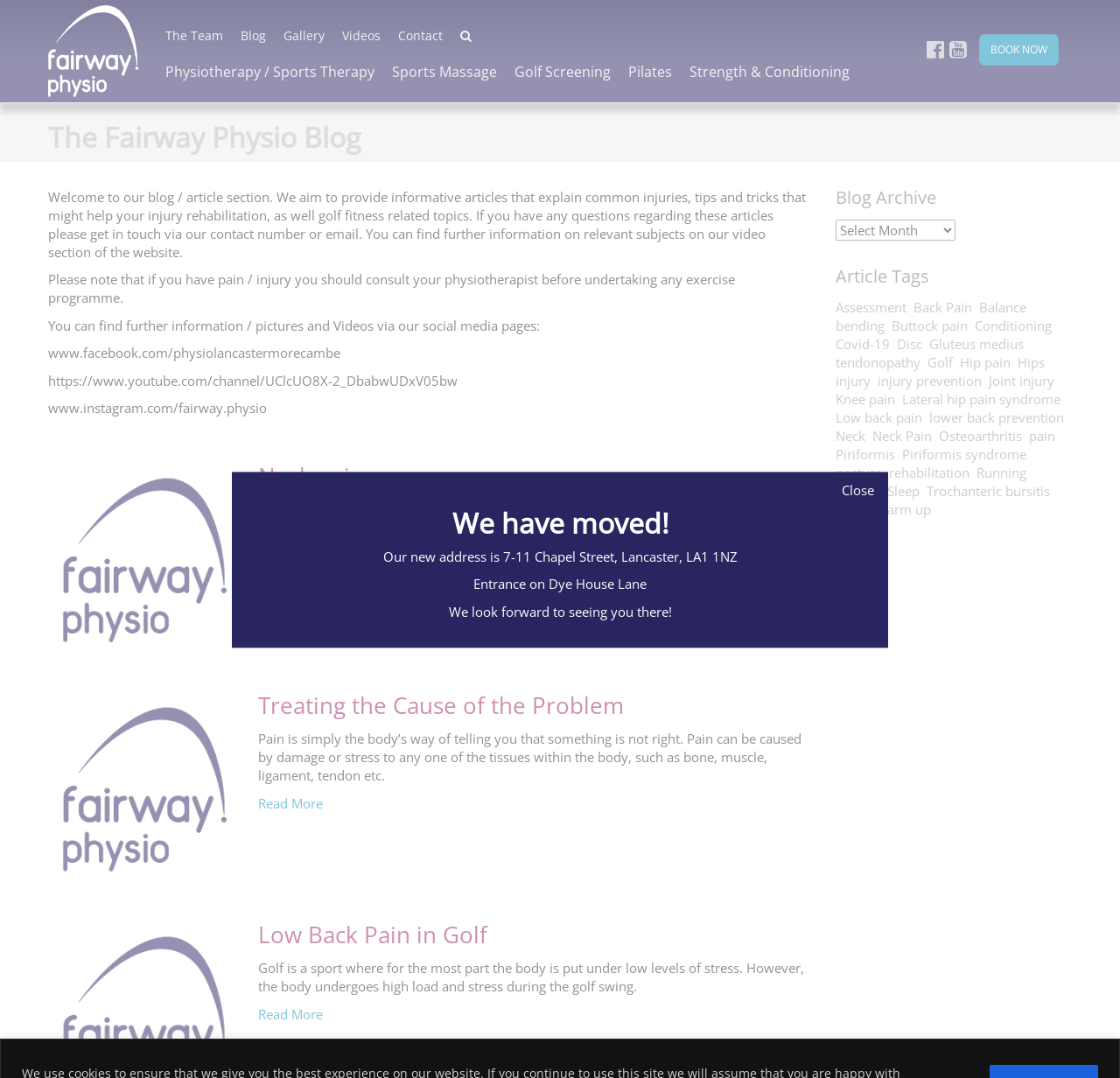What can cause pain in the neck?
Ensure your answer is thorough and detailed.

According to the article 'Neck pain', patients often complain of pain in the neck upon waking in the morning with no idea of why their pain has started, which is more commonly seen than traumatic neck injuries.